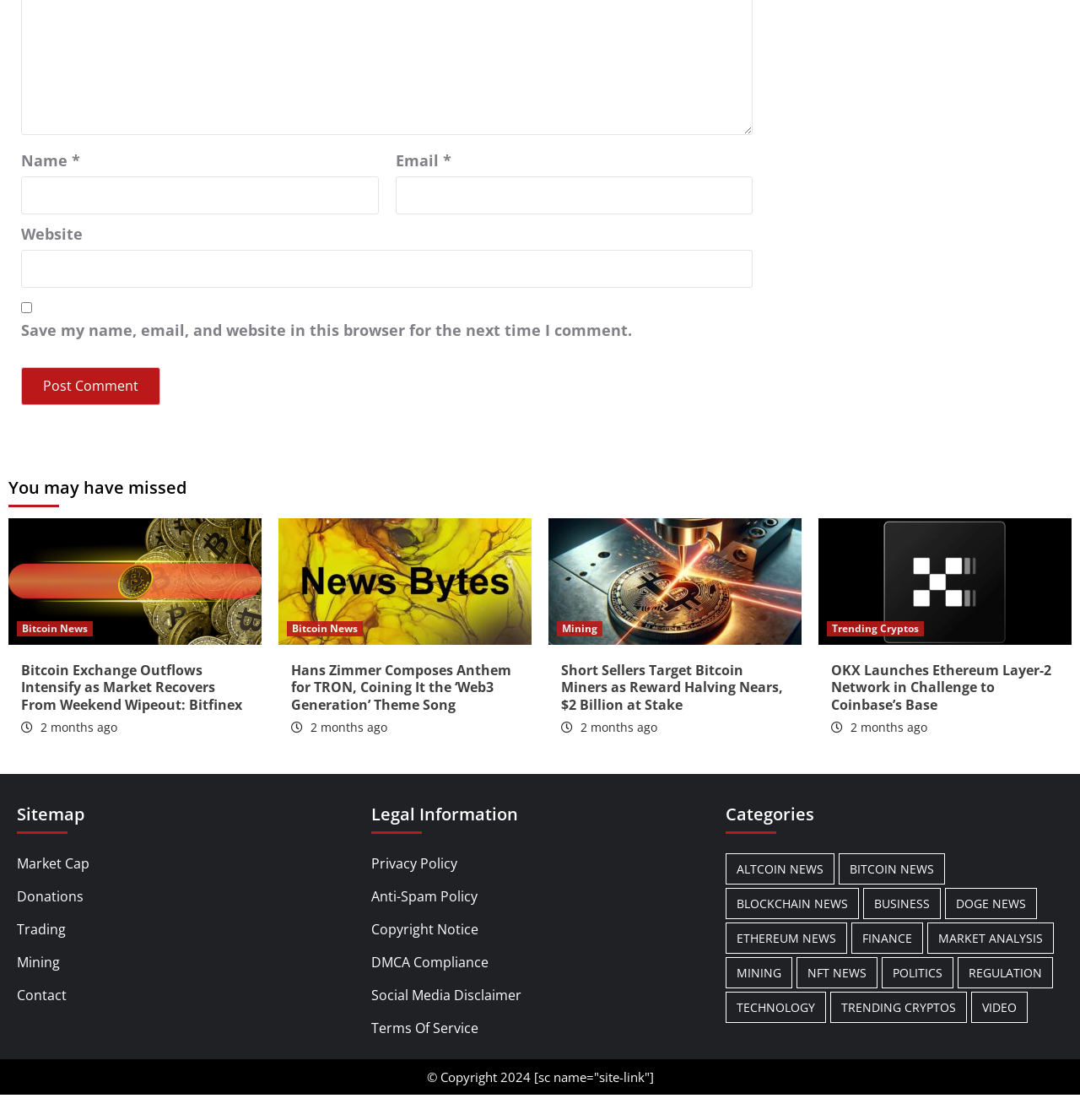Please locate the bounding box coordinates of the element that should be clicked to complete the given instruction: "View Sitemap".

[0.016, 0.71, 0.328, 0.754]